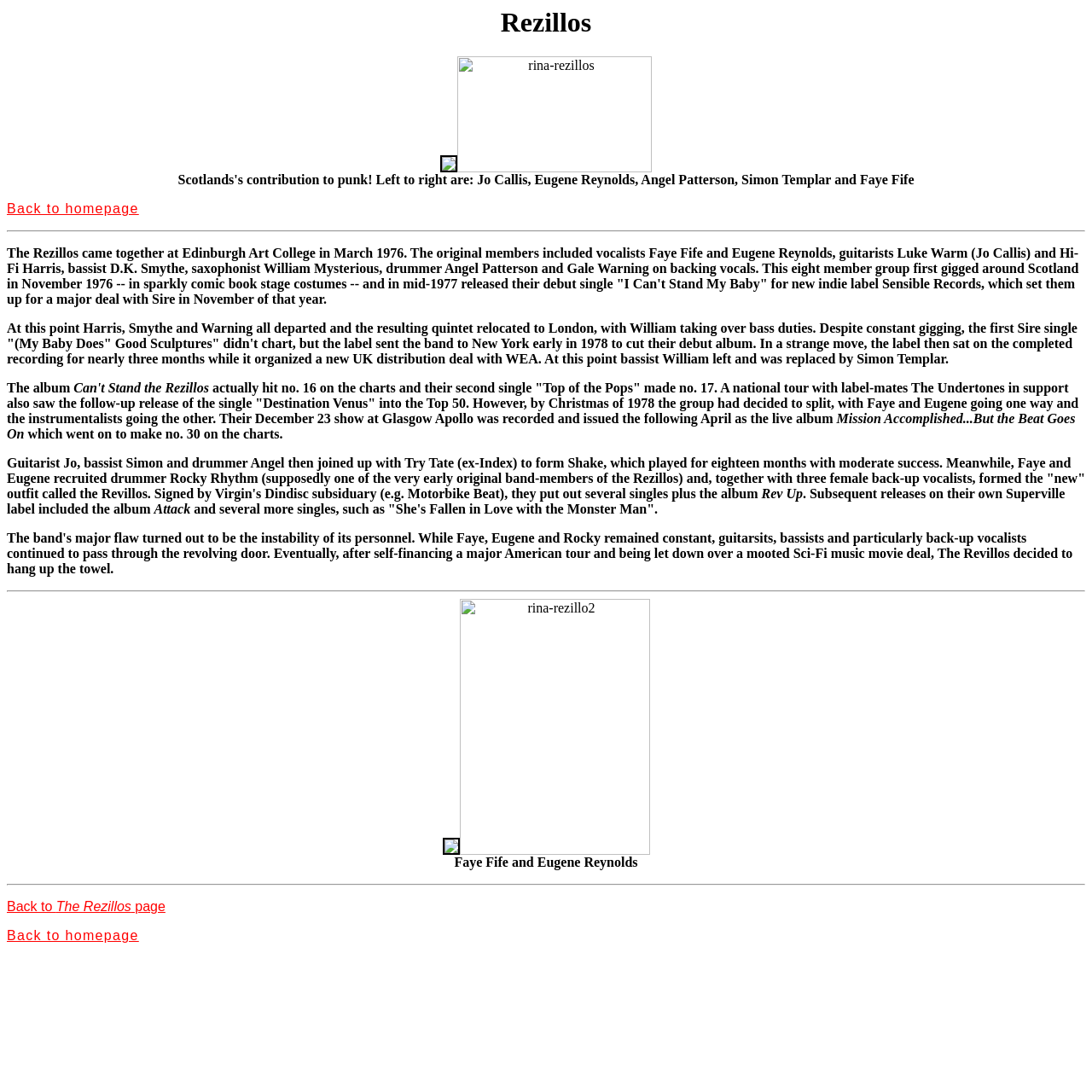From the given element description: "Back to The Rezillos page", find the bounding box for the UI element. Provide the coordinates as four float numbers between 0 and 1, in the order [left, top, right, bottom].

[0.006, 0.824, 0.151, 0.837]